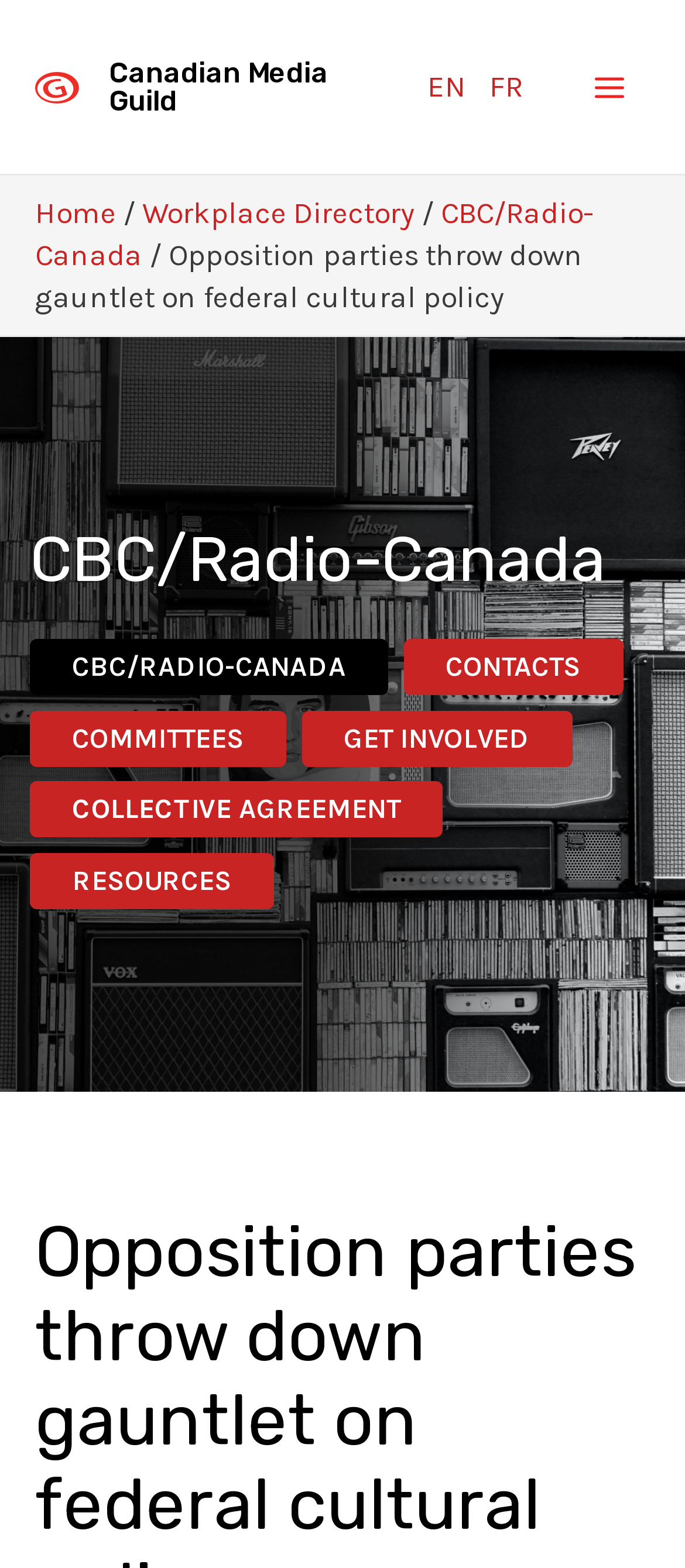What are the categories in the navigation menu?
Refer to the screenshot and deliver a thorough answer to the question presented.

The navigation menu is located at the top center of the webpage, and it contains categories such as Home, Workplace Directory, CBC/Radio-Canada, and others.